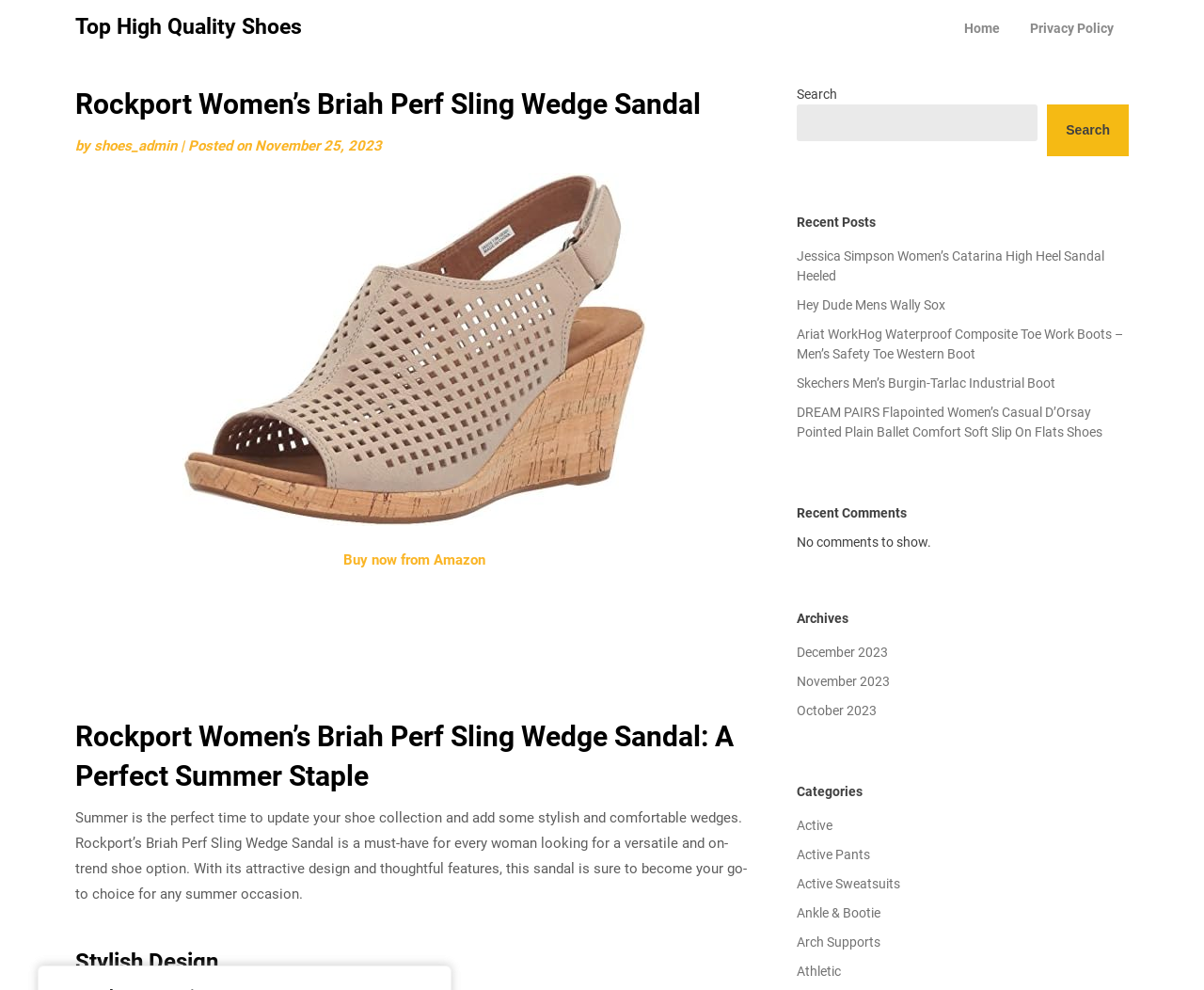From the details in the image, provide a thorough response to the question: What is the purpose of the search bar?

The search bar is located at the top right of the webpage, and it has a placeholder text 'Search'. This suggests that the purpose of the search bar is to allow users to search for specific content within the website.